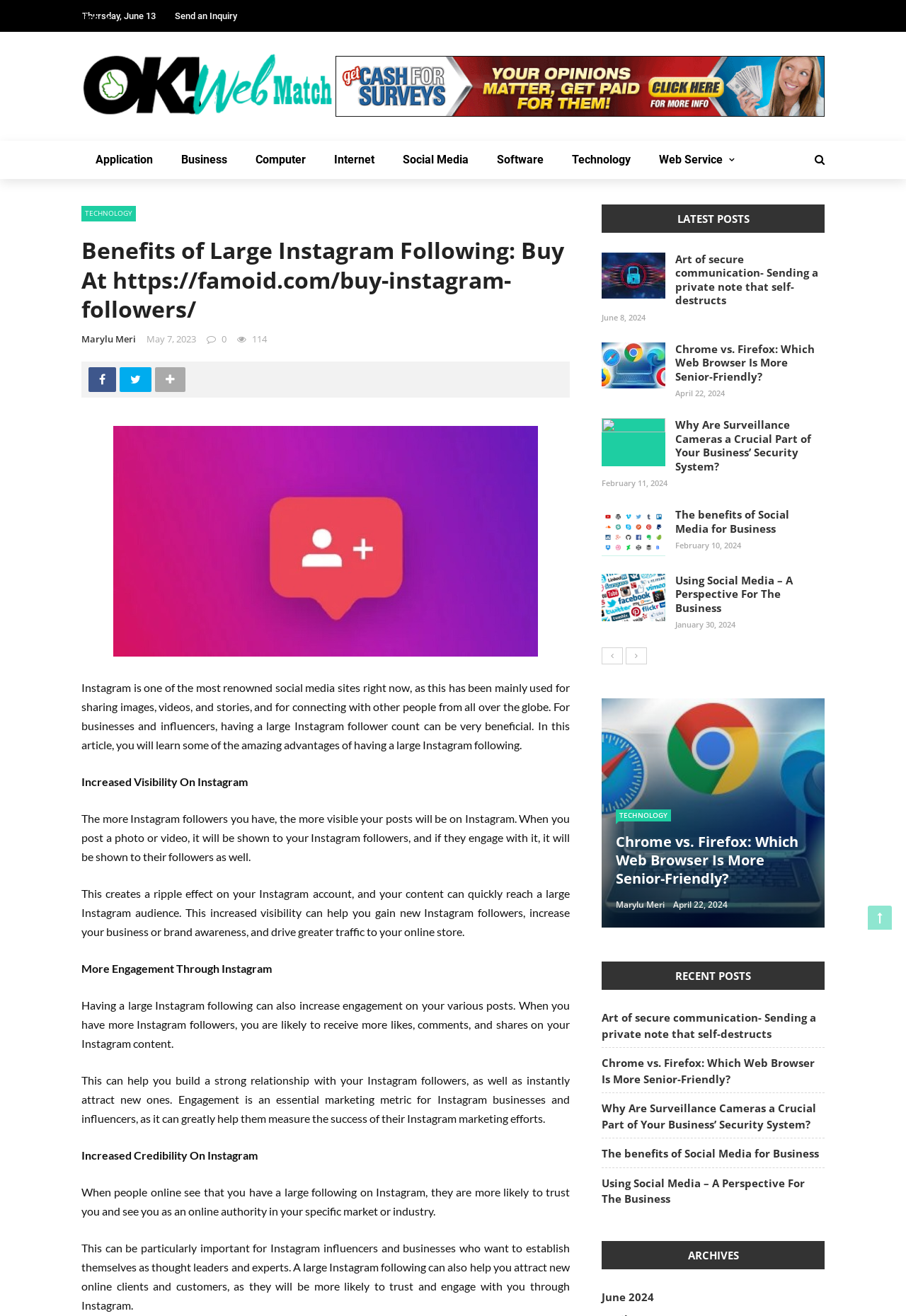What is the author's name?
Carefully analyze the image and provide a detailed answer to the question.

The author's name is mentioned in the webpage as Marylu Meri, who has written articles on various topics including technology, business, and social media.